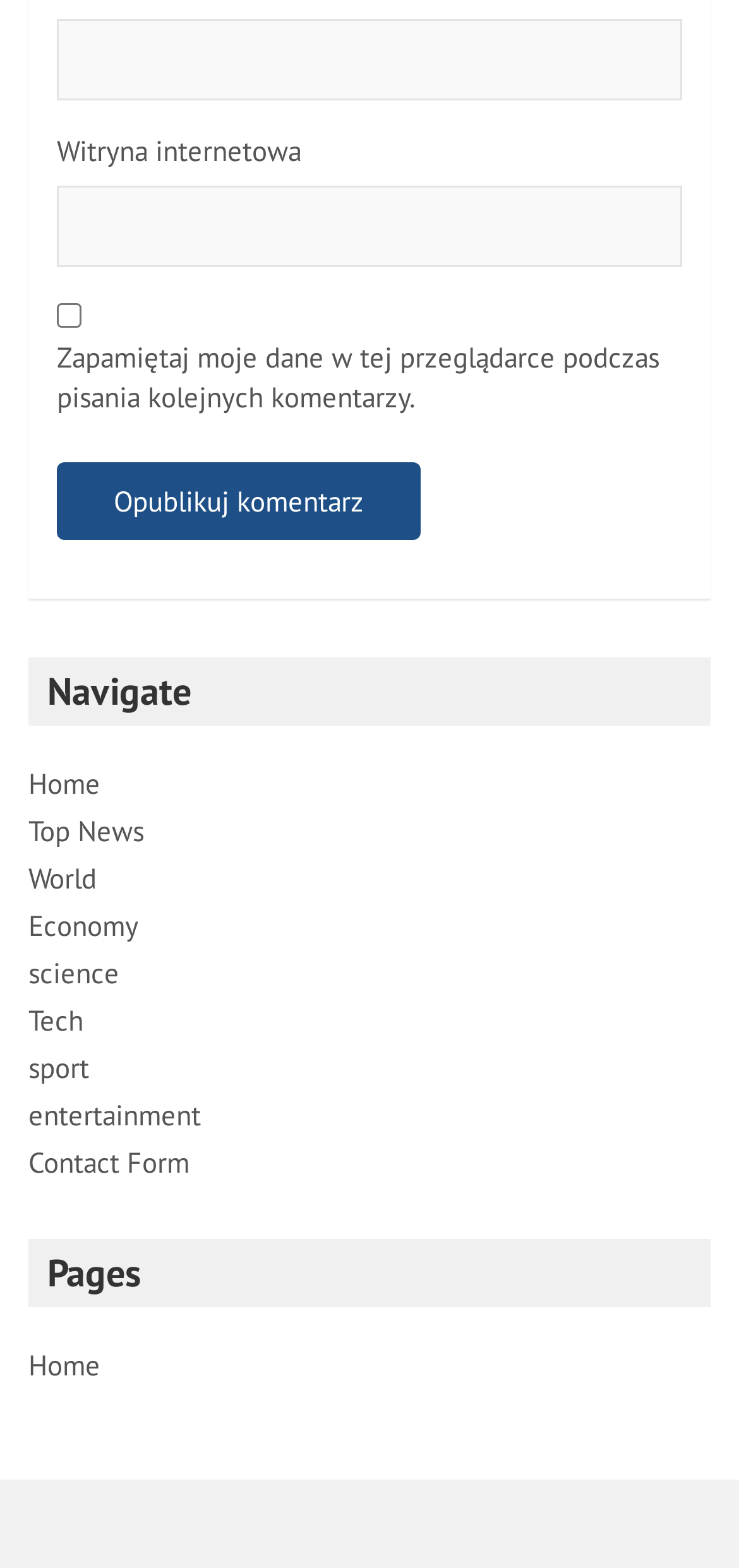Please locate the bounding box coordinates of the element's region that needs to be clicked to follow the instruction: "Visit shop page". The bounding box coordinates should be provided as four float numbers between 0 and 1, i.e., [left, top, right, bottom].

None